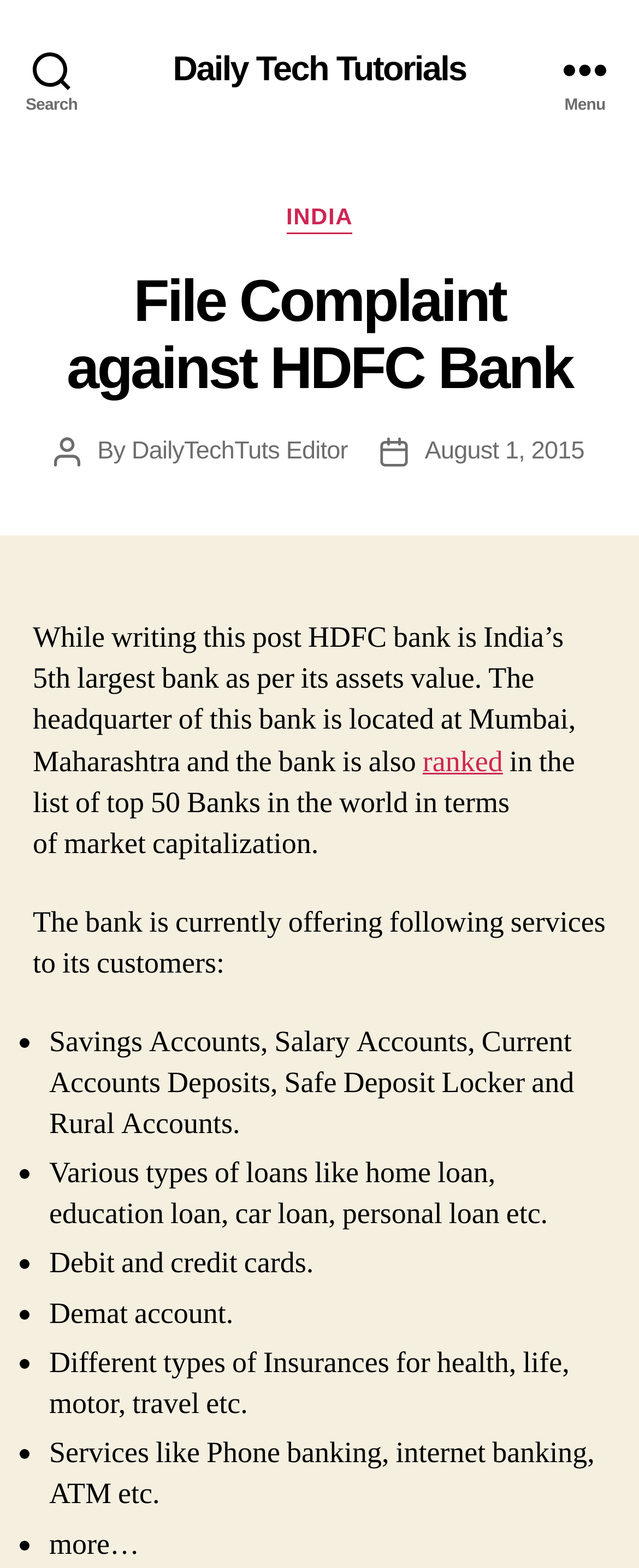Provide a single word or phrase to answer the given question: 
What is the name of the bank being discussed?

HDFC Bank